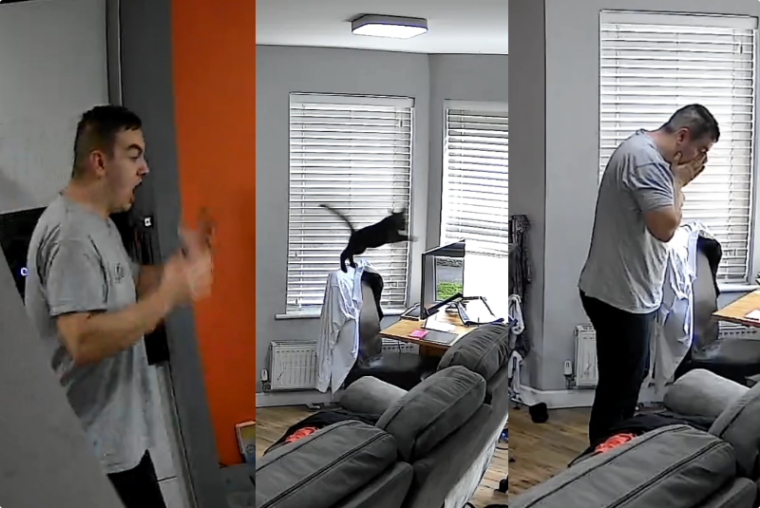Generate a detailed caption that describes the image.

In this amusing and chaotic sequence, the image captures a moment of surprise and humor involving a man and a cat. The left frame shows the man with a shocked expression, his mouth wide open in astonishment, as he reacts to an unexpected event. The middle frame features a swift-moving black cat leaping from a perch atop an office chair, adding a dynamic element to the scene. Meanwhile, the right frame depicts the man covering his face with his hands in disbelief or perhaps embarrassment after witnessing the cat's leap. The background features a casual home office setting, complete with a desk cluttered with items, a comfortable sofa, and daylight streaming through the blinds, further enhancing the relatable and light-hearted atmosphere of the moment.